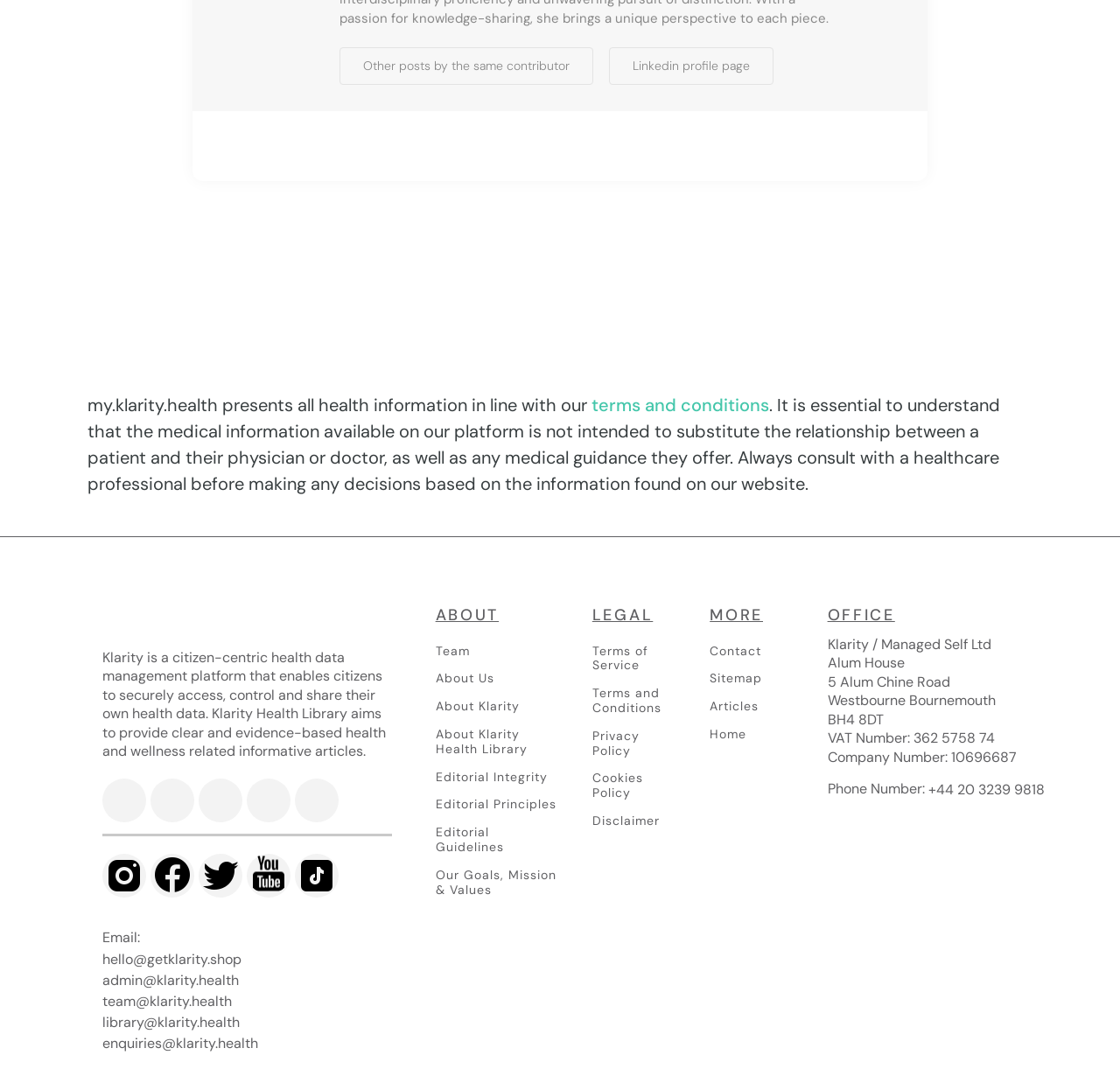What is the phone number of the office?
Please respond to the question with a detailed and thorough explanation.

By examining the link element with ID 419, we can see that the phone number of the office is +44 20 3239 9818, which is provided along with the office address and other contact information.